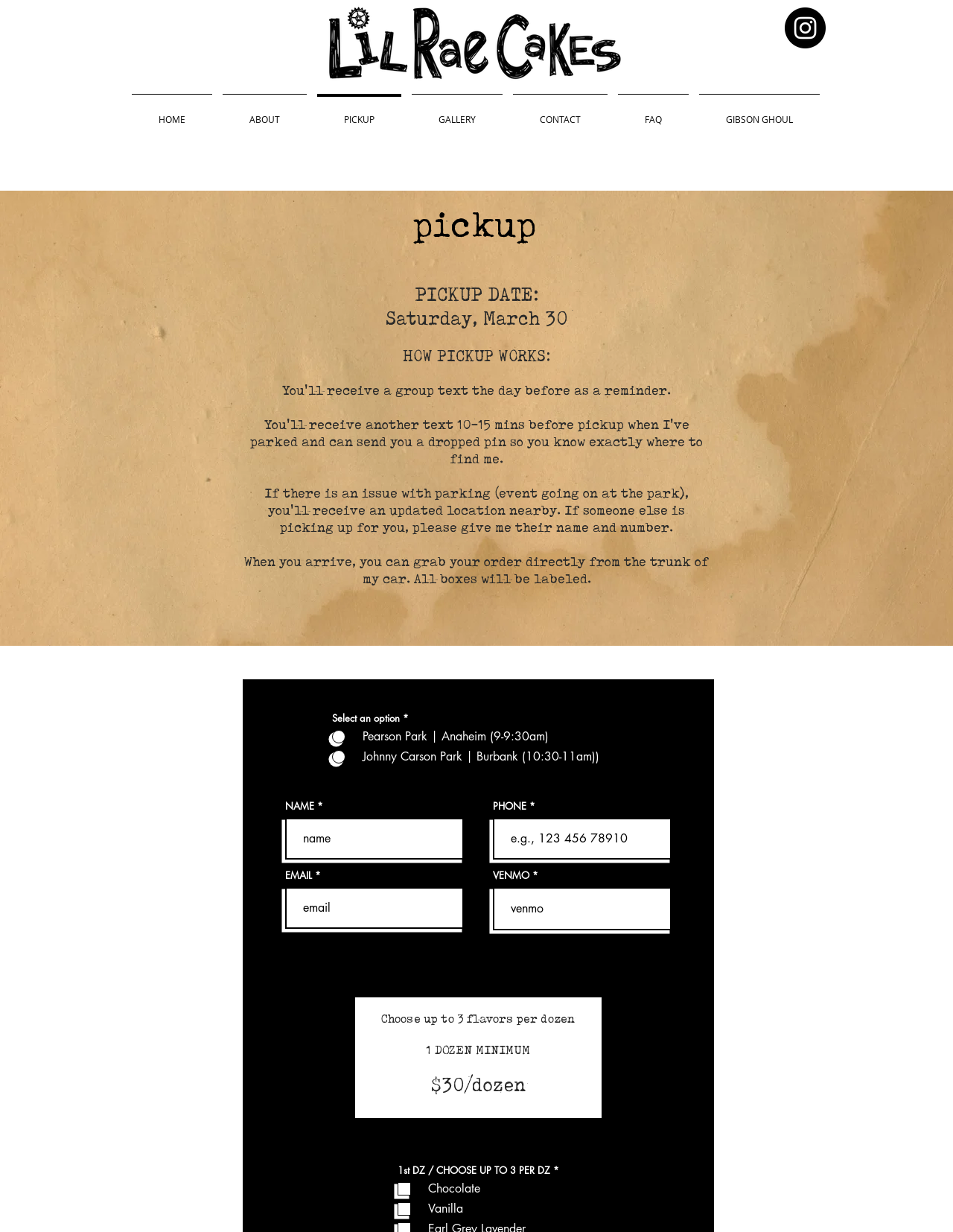Examine the image carefully and respond to the question with a detailed answer: 
What is the pickup date?

The pickup date can be found in the heading 'pickup' which states 'PICKUP DATE: Saturday, March 30'. This information is provided to inform users about the scheduled pickup date.